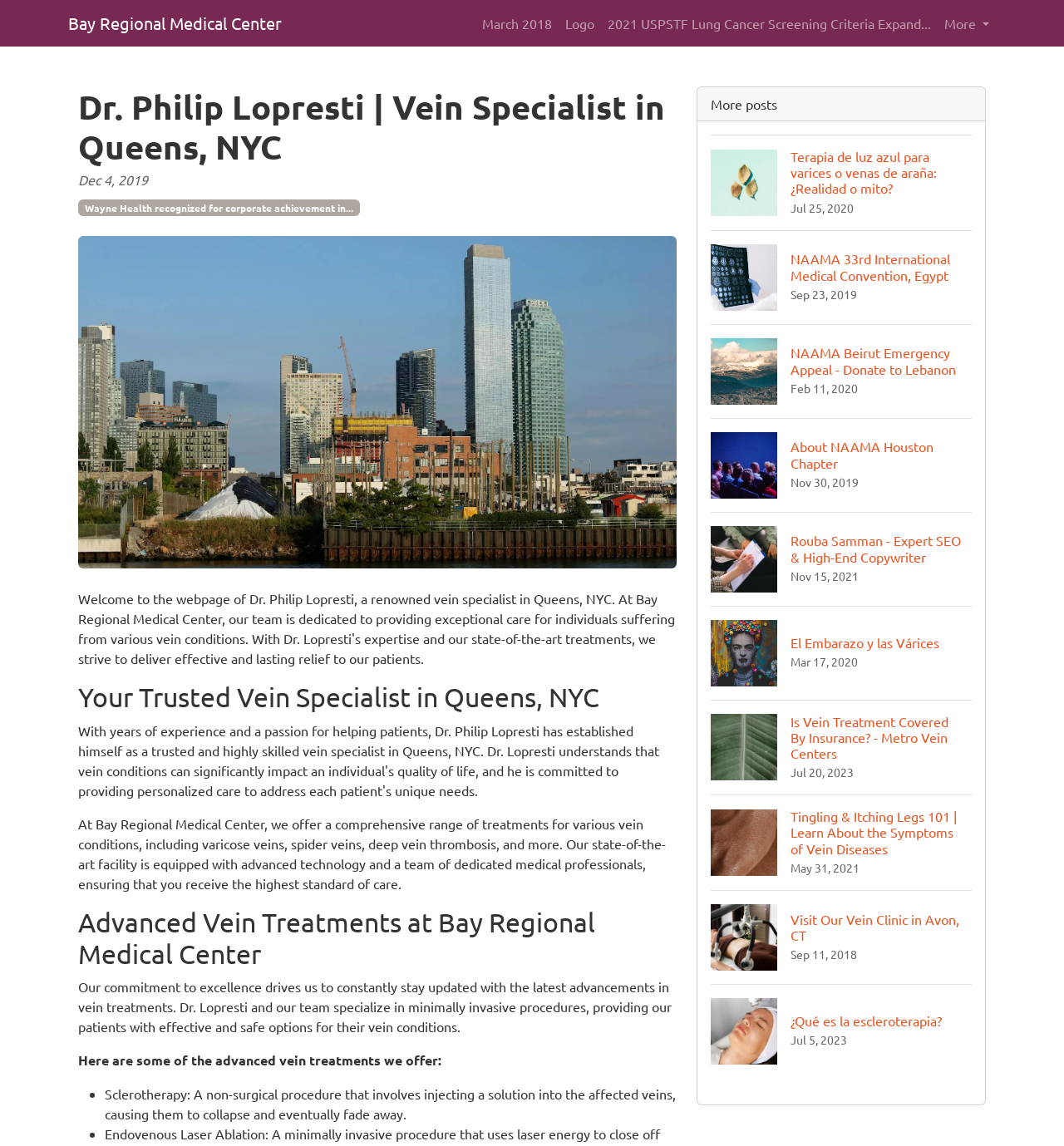Using the provided element description: "More", determine the bounding box coordinates of the corresponding UI element in the screenshot.

[0.881, 0.006, 0.936, 0.035]